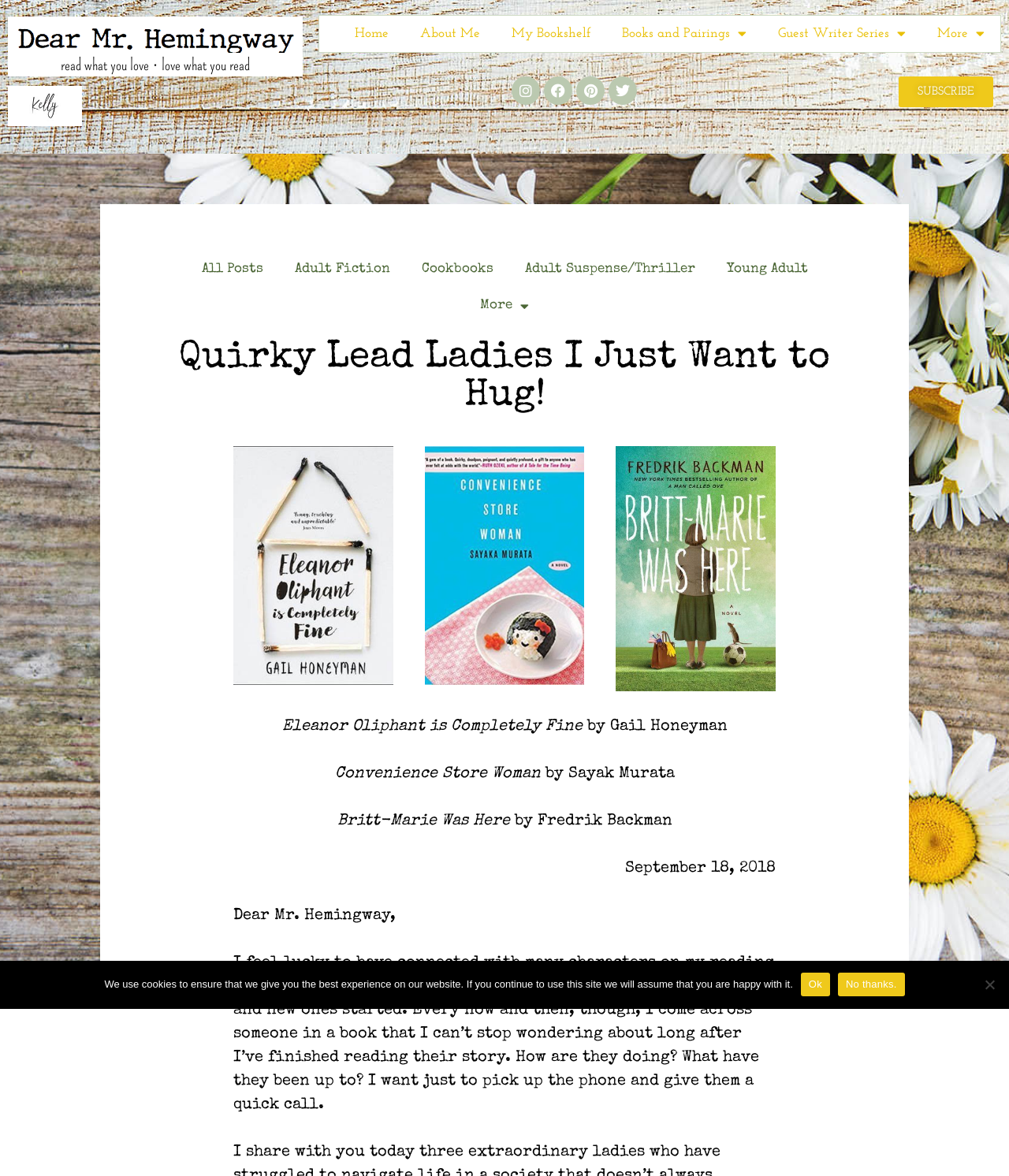Give a one-word or one-phrase response to the question:
How many social media links are available on the webpage?

5